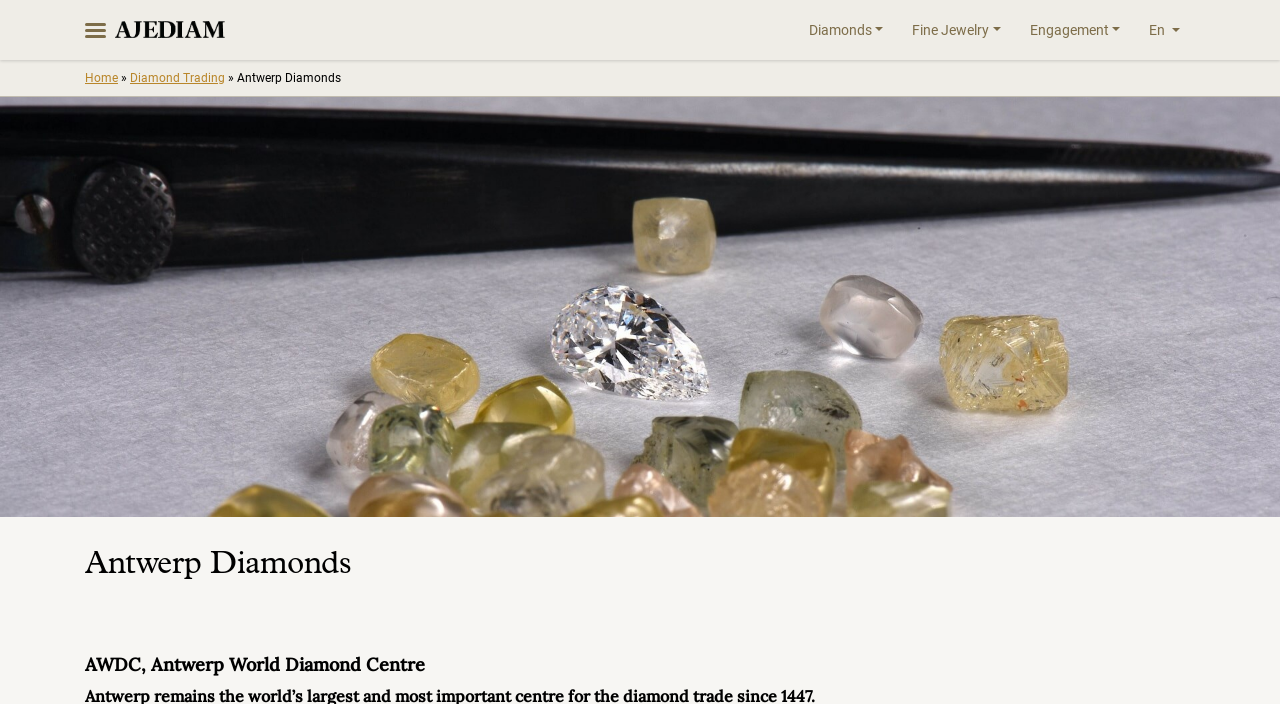What type of products are featured on the webpage?
Examine the image and give a concise answer in one word or a short phrase.

Diamonds and Fine Jewelry